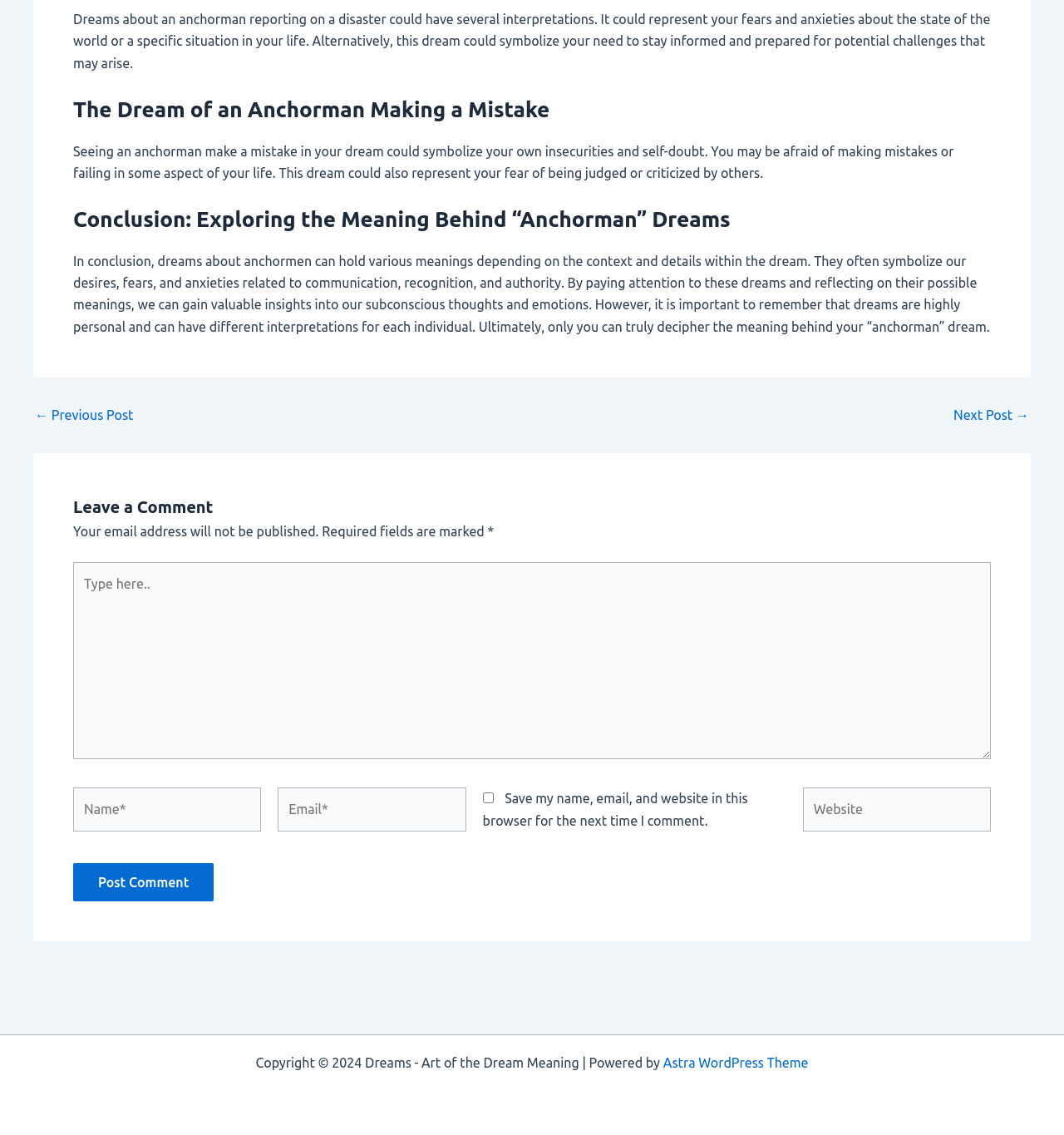What is the year of copyright for the website?
Give a one-word or short-phrase answer derived from the screenshot.

2024